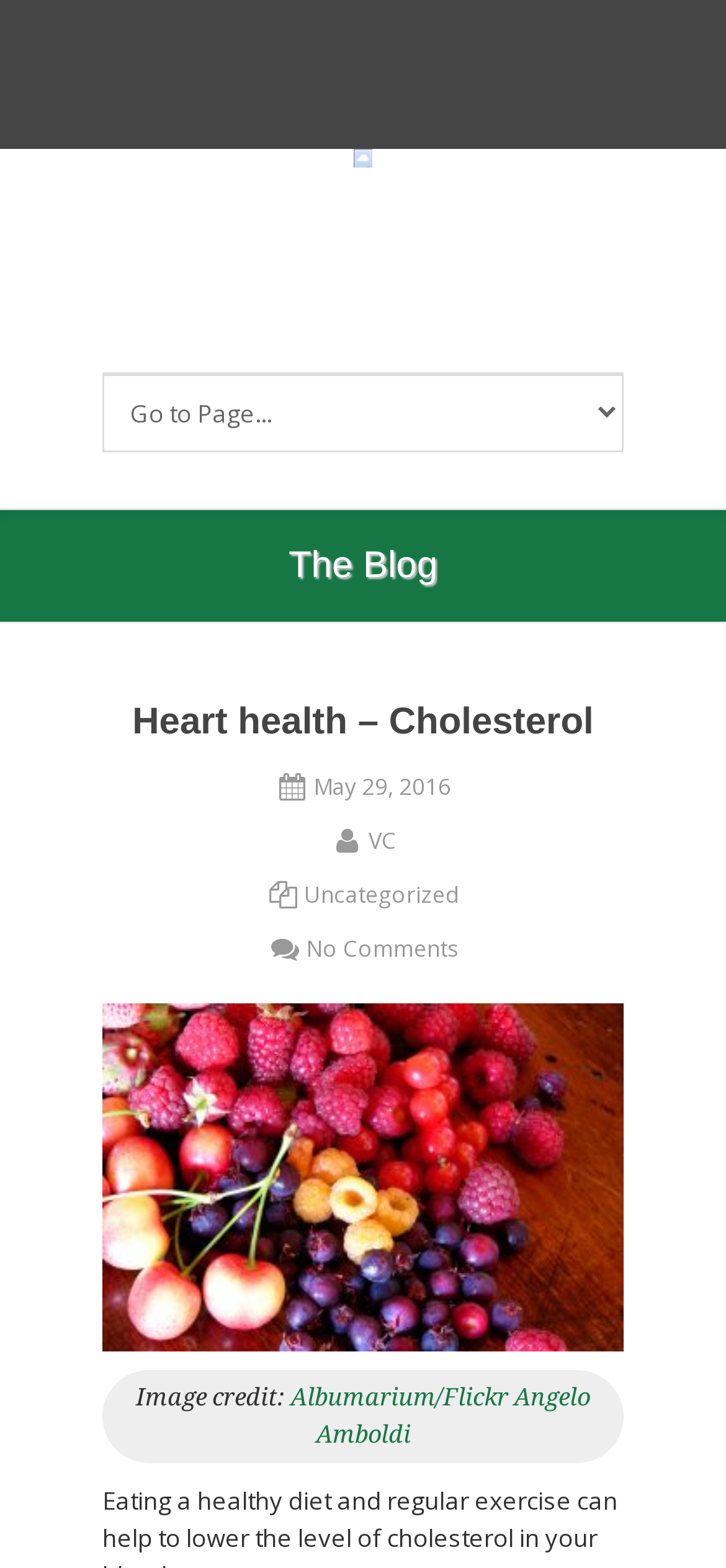What is the number of comments on the blog post?
Could you answer the question with a detailed and thorough explanation?

I found the number of comments on the blog post by looking at the link element with the content ' No Comments' which is located at the coordinates [0.368, 0.595, 0.632, 0.615].